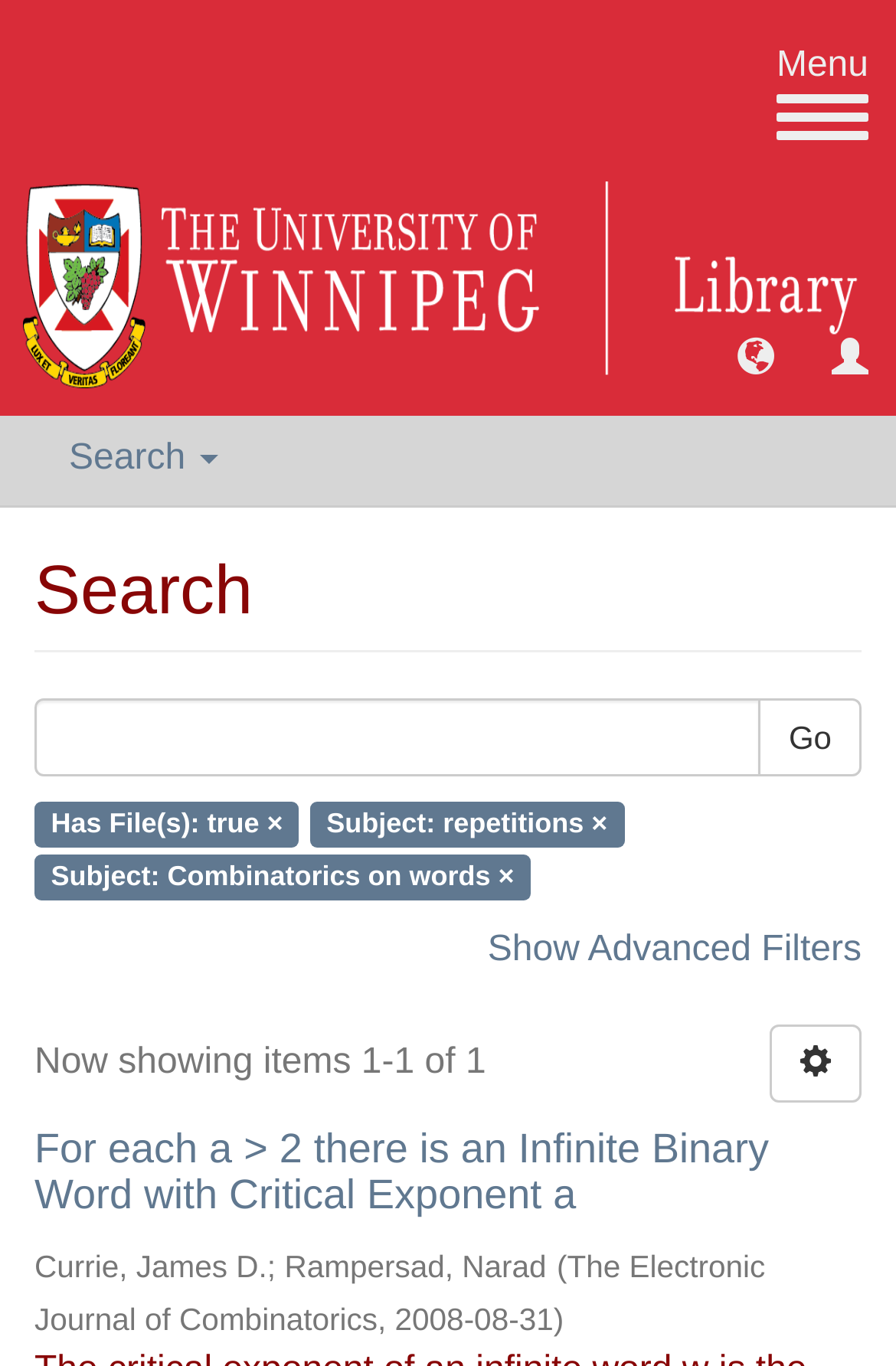Given the element description parent_node: Go name="query", identify the bounding box coordinates for the UI element on the webpage screenshot. The format should be (top-left x, top-left y, bottom-right x, bottom-right y), with values between 0 and 1.

[0.038, 0.511, 0.85, 0.568]